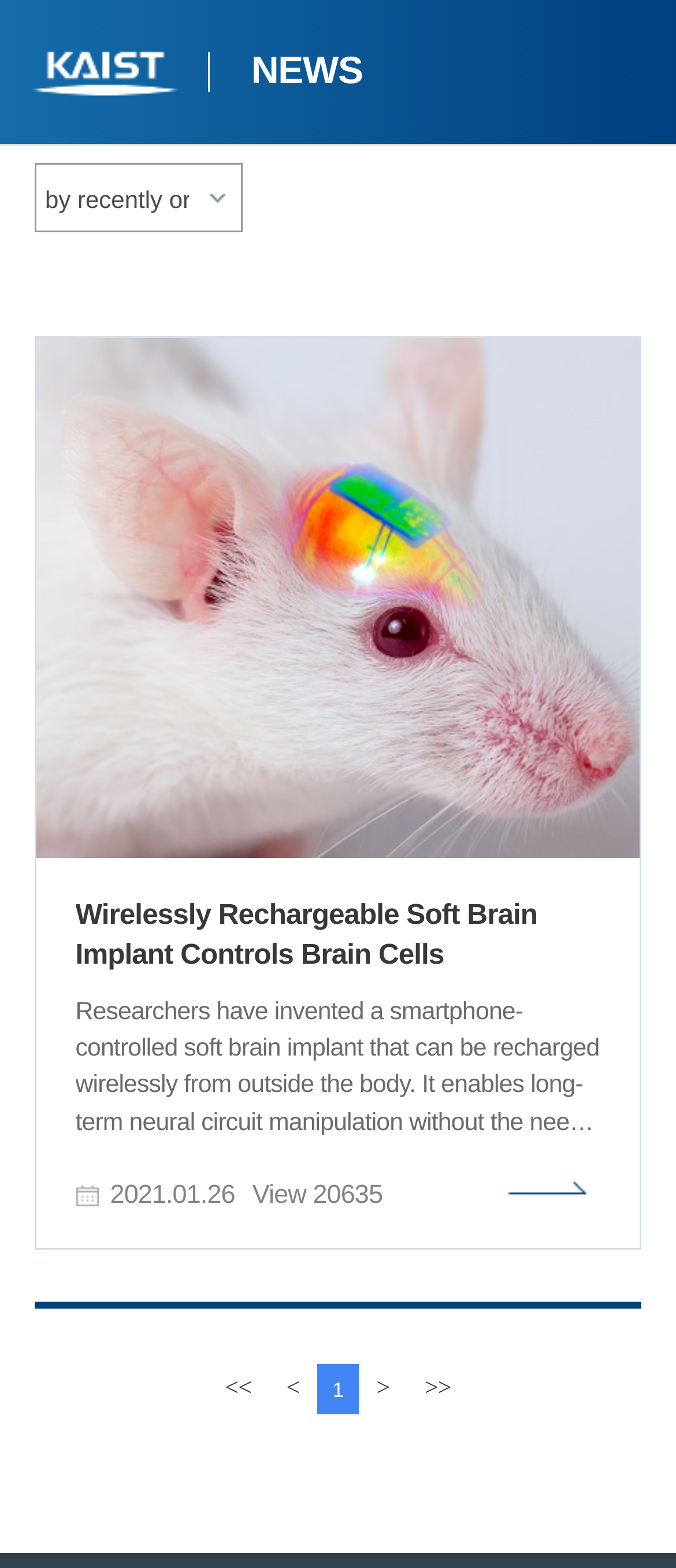Identify the bounding box coordinates of the region that needs to be clicked to carry out this instruction: "Visit Gleason Corporation". Provide these coordinates as four float numbers ranging from 0 to 1, i.e., [left, top, right, bottom].

None